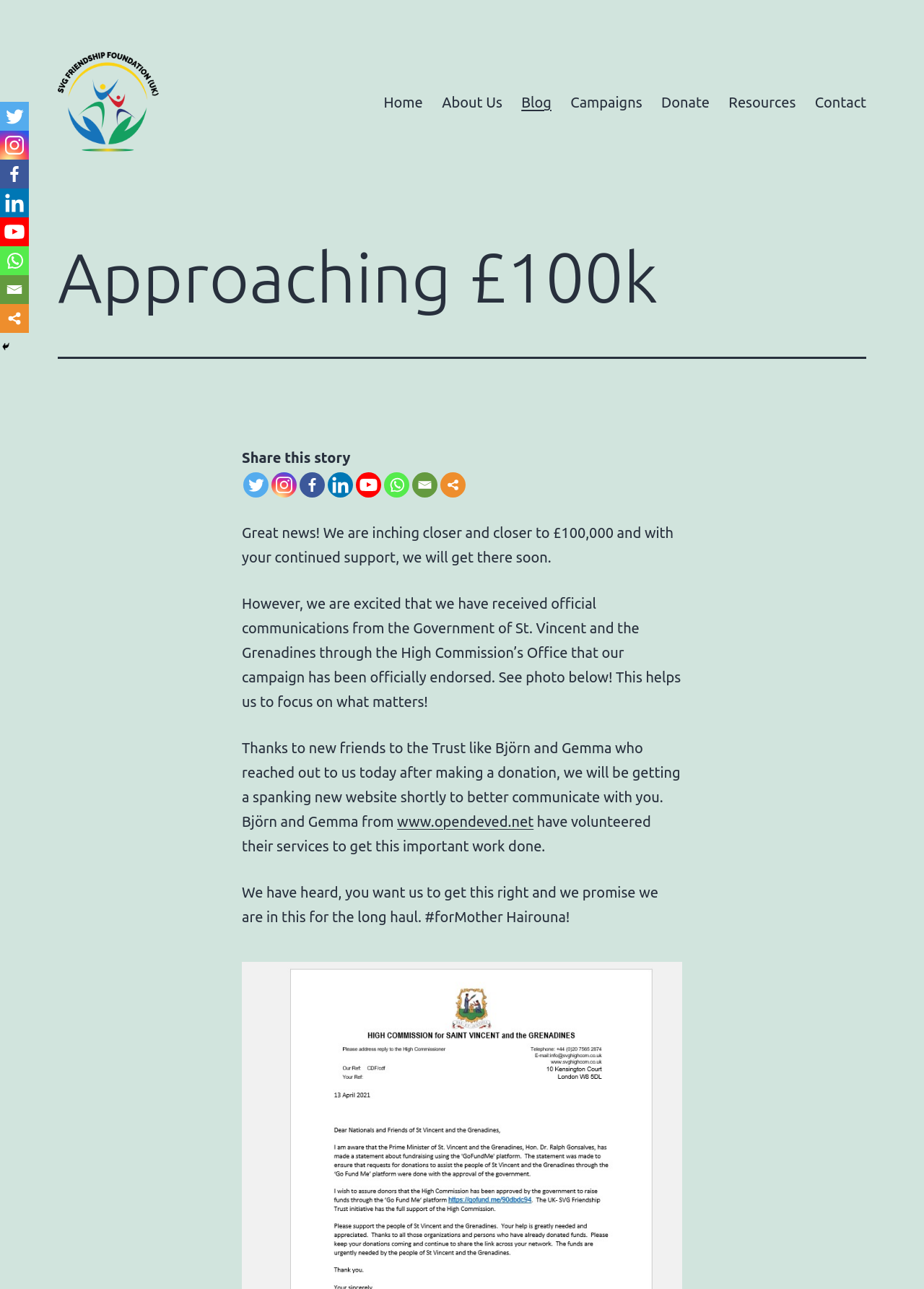Find the bounding box coordinates of the element I should click to carry out the following instruction: "Click the 'Home' link".

[0.405, 0.066, 0.468, 0.093]